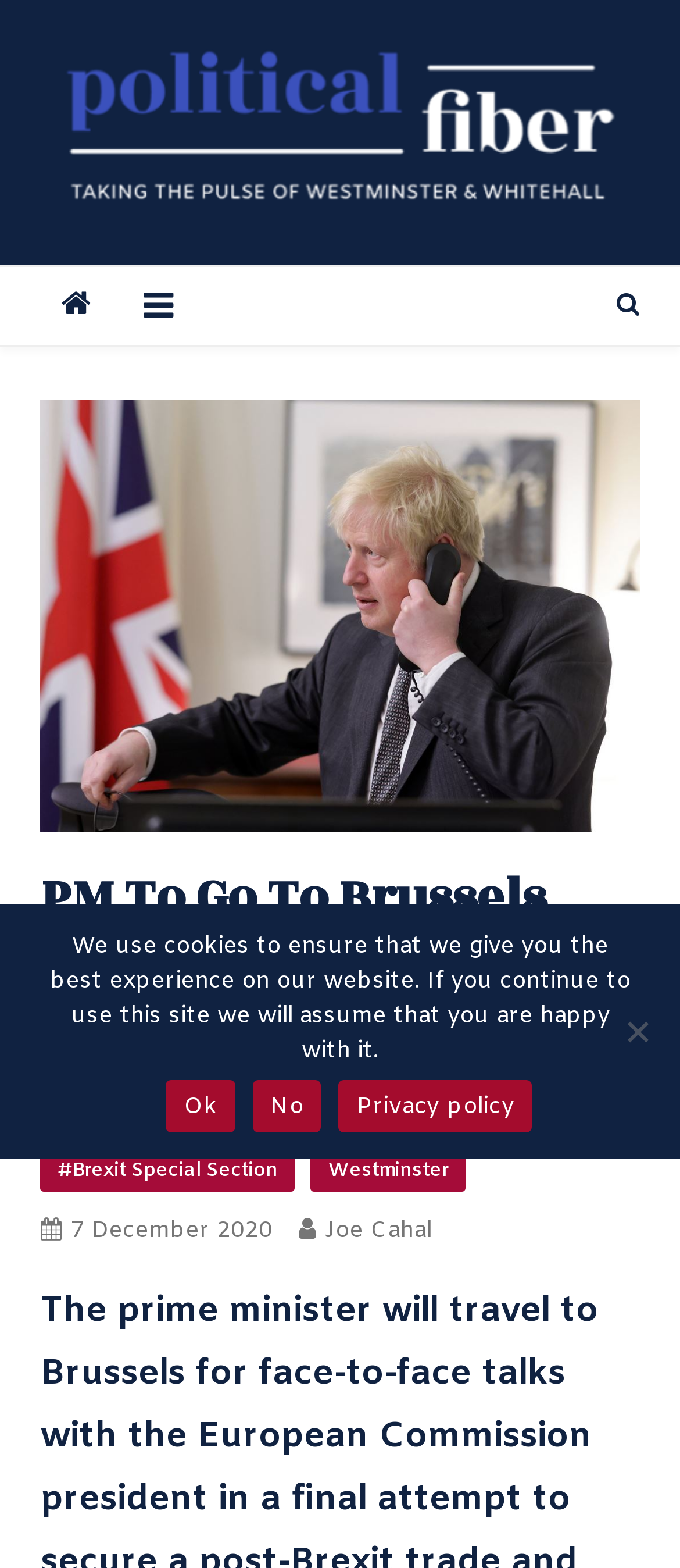Provide a comprehensive description of the webpage.

The webpage appears to be a news article page, with a focus on politics. At the top left, there is a logo image and a link to "Political Fiber", which is likely the website's name. Below the logo, there are three social media links, represented by icons.

The main content of the page is a news article with a heading that reads "PM To Go To Brussels For Make Or Break Talks As Brexit Enters ‘Endgame’". This heading is prominent and takes up a significant portion of the top section of the page. Below the heading, there are links to related sections, including "#Brexit Special Section", "Westminster", and a date "7 December 2020" with a timestamp. There is also a link to the author's name, "Joe Cahal".

On the right side of the page, near the top, there is a small icon that appears to be a search or settings button. At the bottom of the page, there is a cookie notice dialog box that is not currently in focus. The dialog box contains a message about the website's use of cookies and provides options to "Ok", "No", or view the "Privacy policy".

Overall, the page has a simple and clean layout, with a clear focus on the news article and related links.